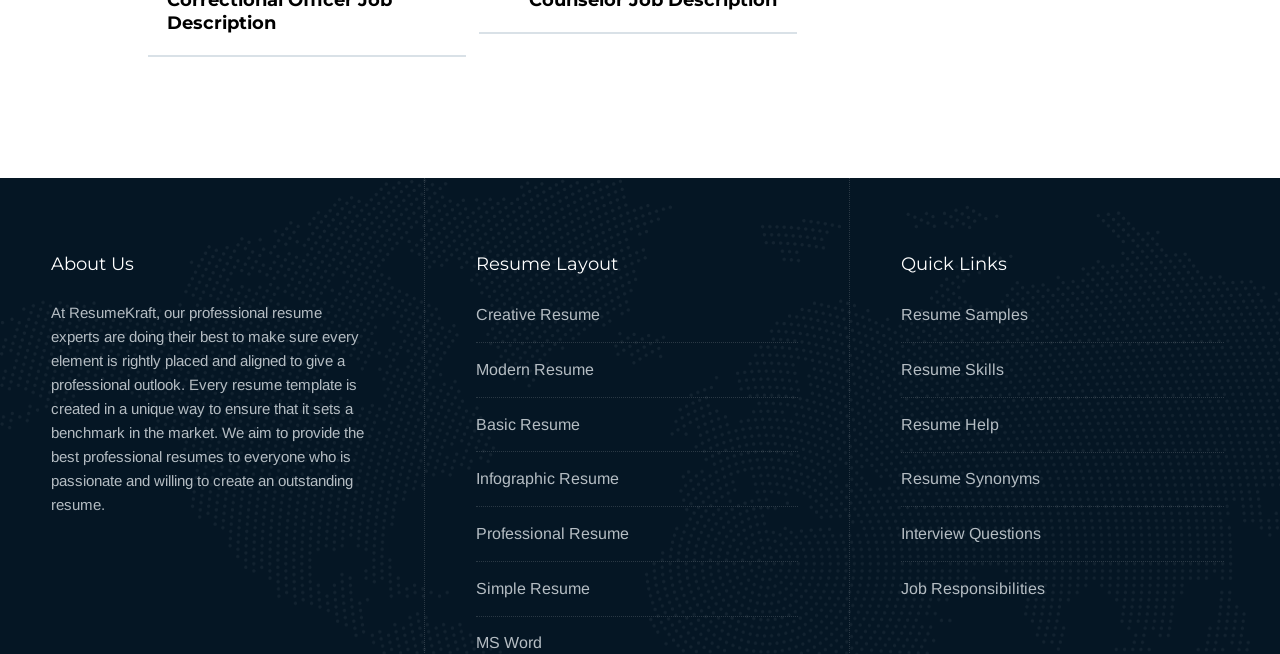Can you give a detailed response to the following question using the information from the image? What is the purpose of ResumeKraft?

Based on the 'About Us' section, it is clear that ResumeKraft aims to provide the best professional resumes to everyone who is passionate and willing to create an outstanding resume. This suggests that the purpose of ResumeKraft is to help users create professional resumes.